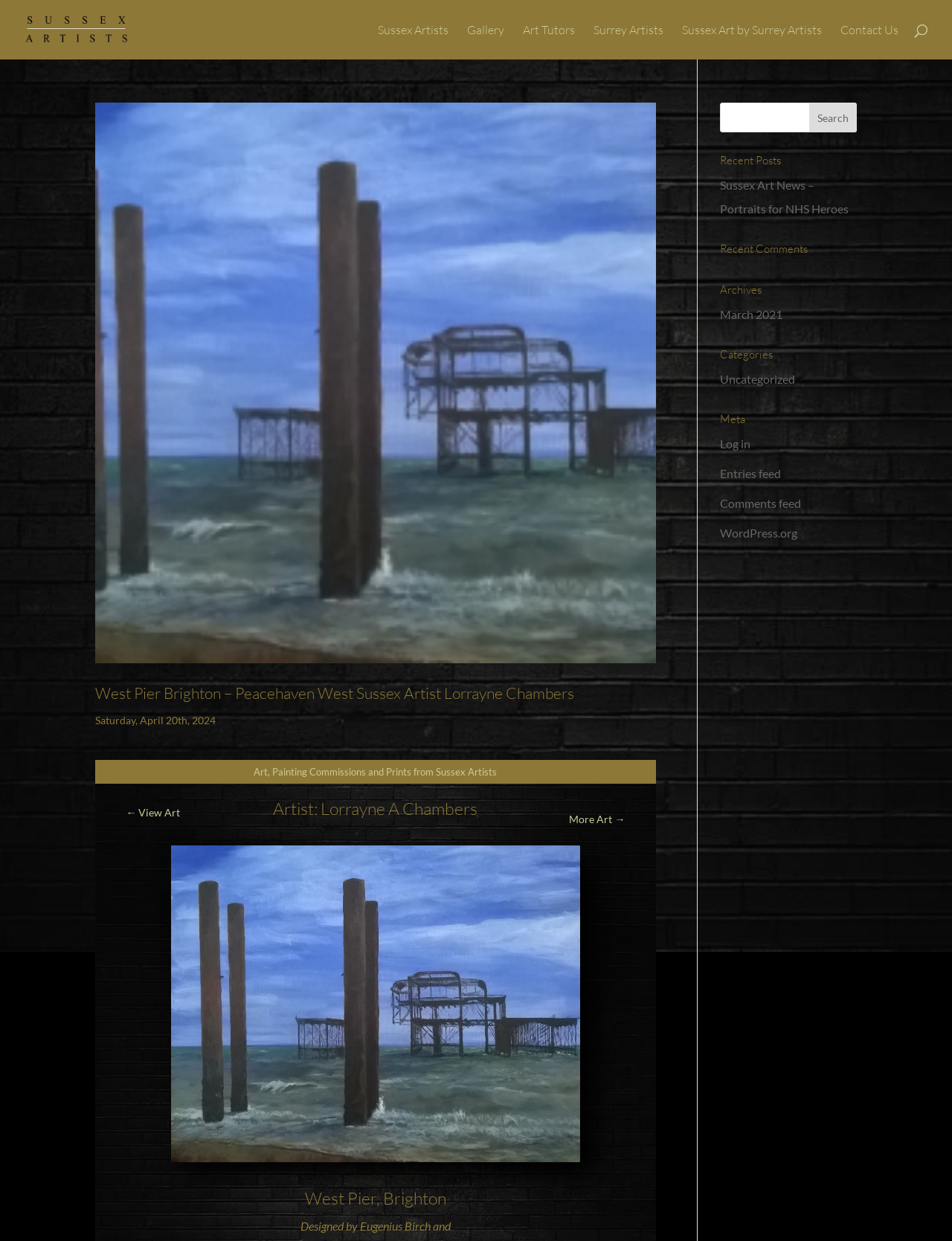What is the purpose of the search bar?
Answer the question with as much detail as you can, using the image as a reference.

The search bar is located on the right-hand side of the webpage, and it is likely that users can input keywords to search for specific art pieces or artists featured on the website.